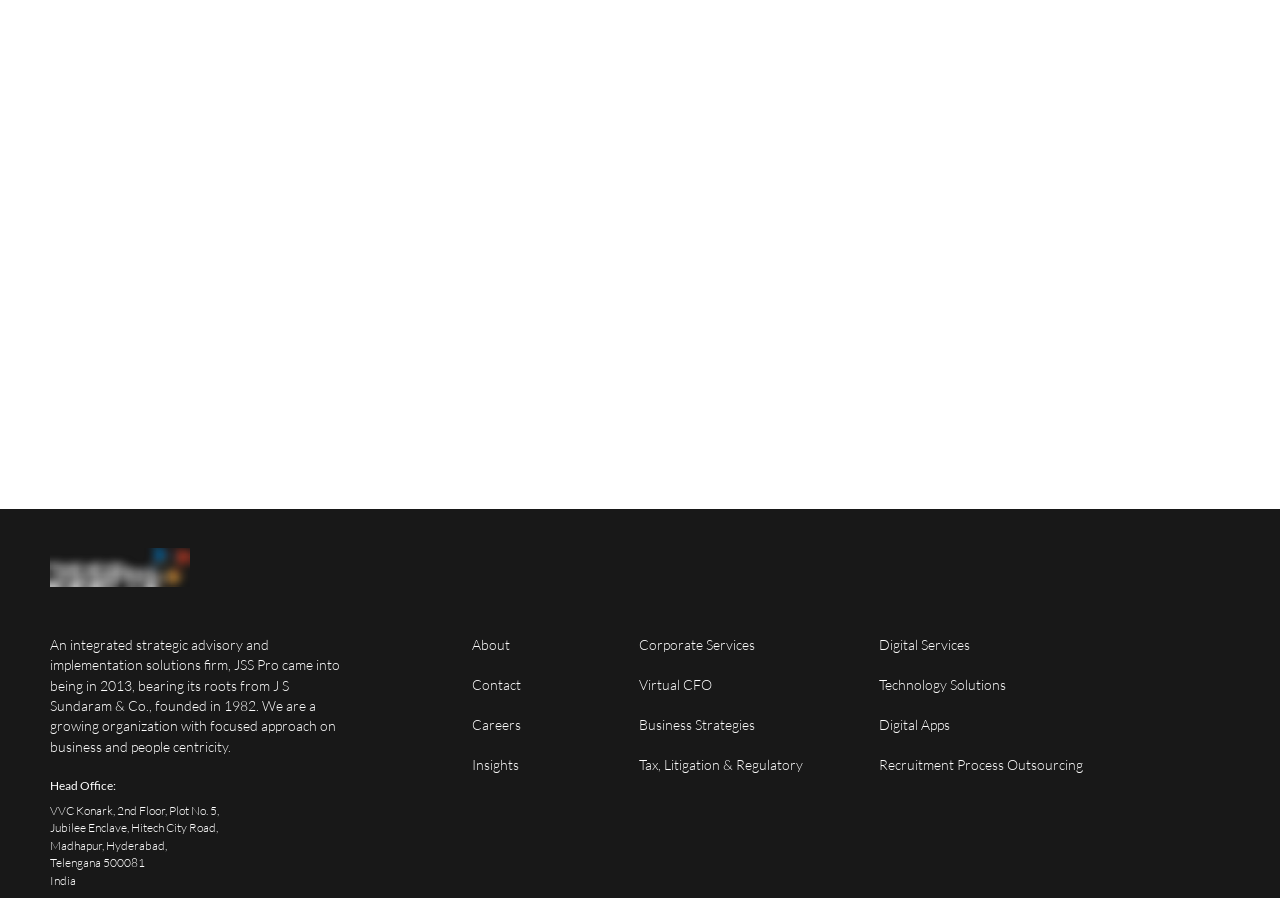Consider the image and give a detailed and elaborate answer to the question: 
What is the experience required for a Business System Analyst - II?

Based on the static text 'Experience: 4-6 years' under the heading 'Business System Analyst - II', it can be inferred that the experience required for a Business System Analyst - II is 4-6 years.